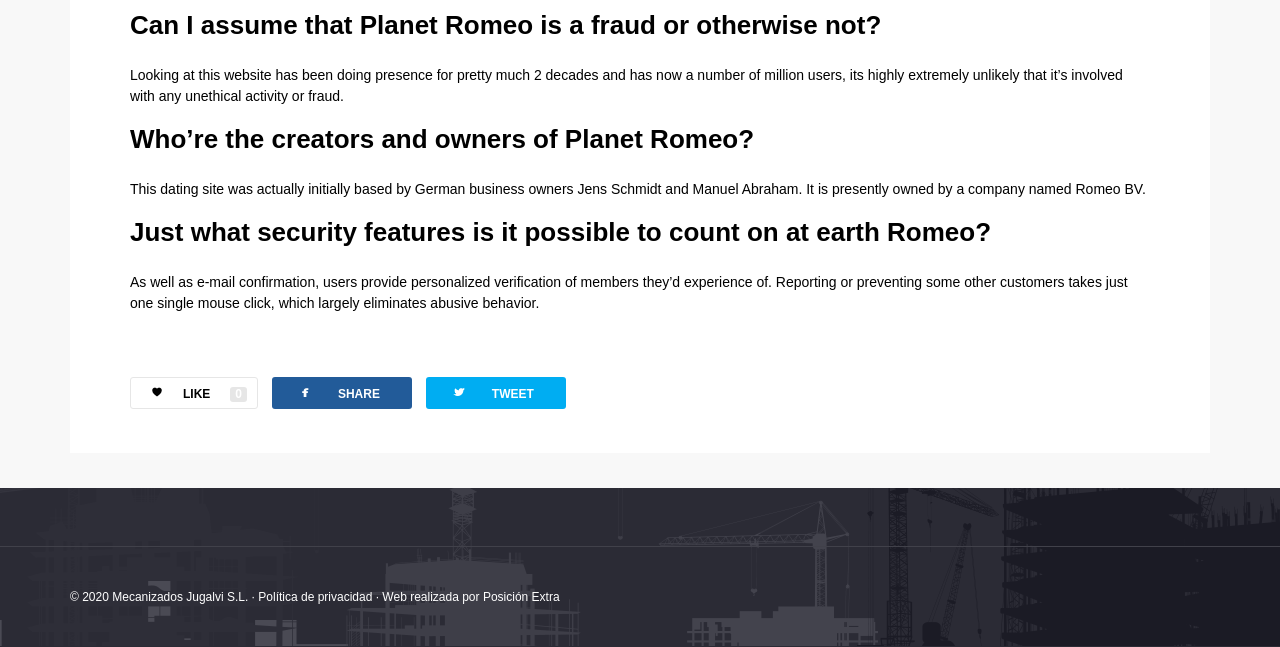Give a one-word or short phrase answer to this question: 
How many social media sharing options are available?

3